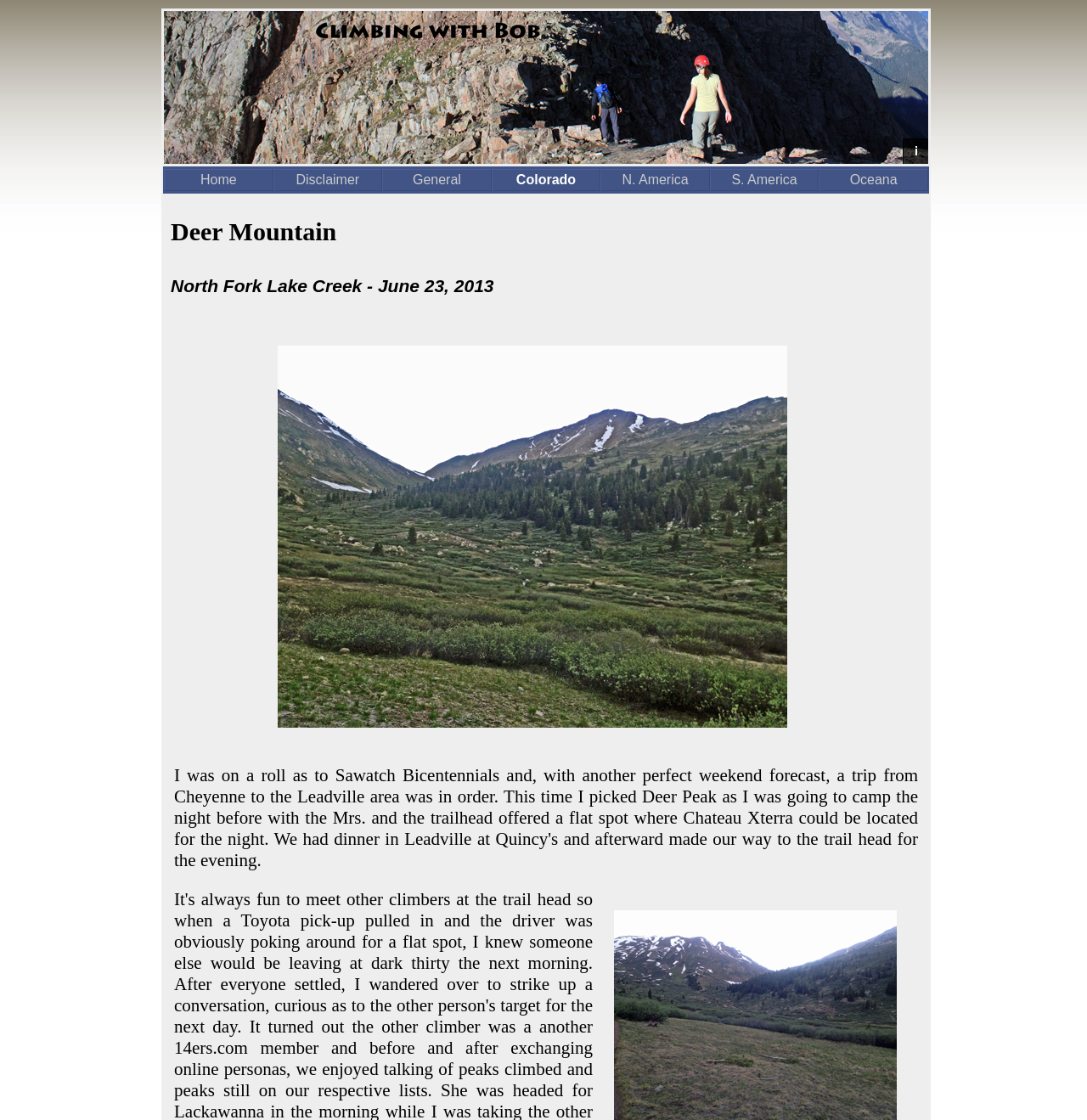Locate the bounding box of the UI element defined by this description: "S. America". The coordinates should be given as four float numbers between 0 and 1, formatted as [left, top, right, bottom].

[0.653, 0.151, 0.753, 0.171]